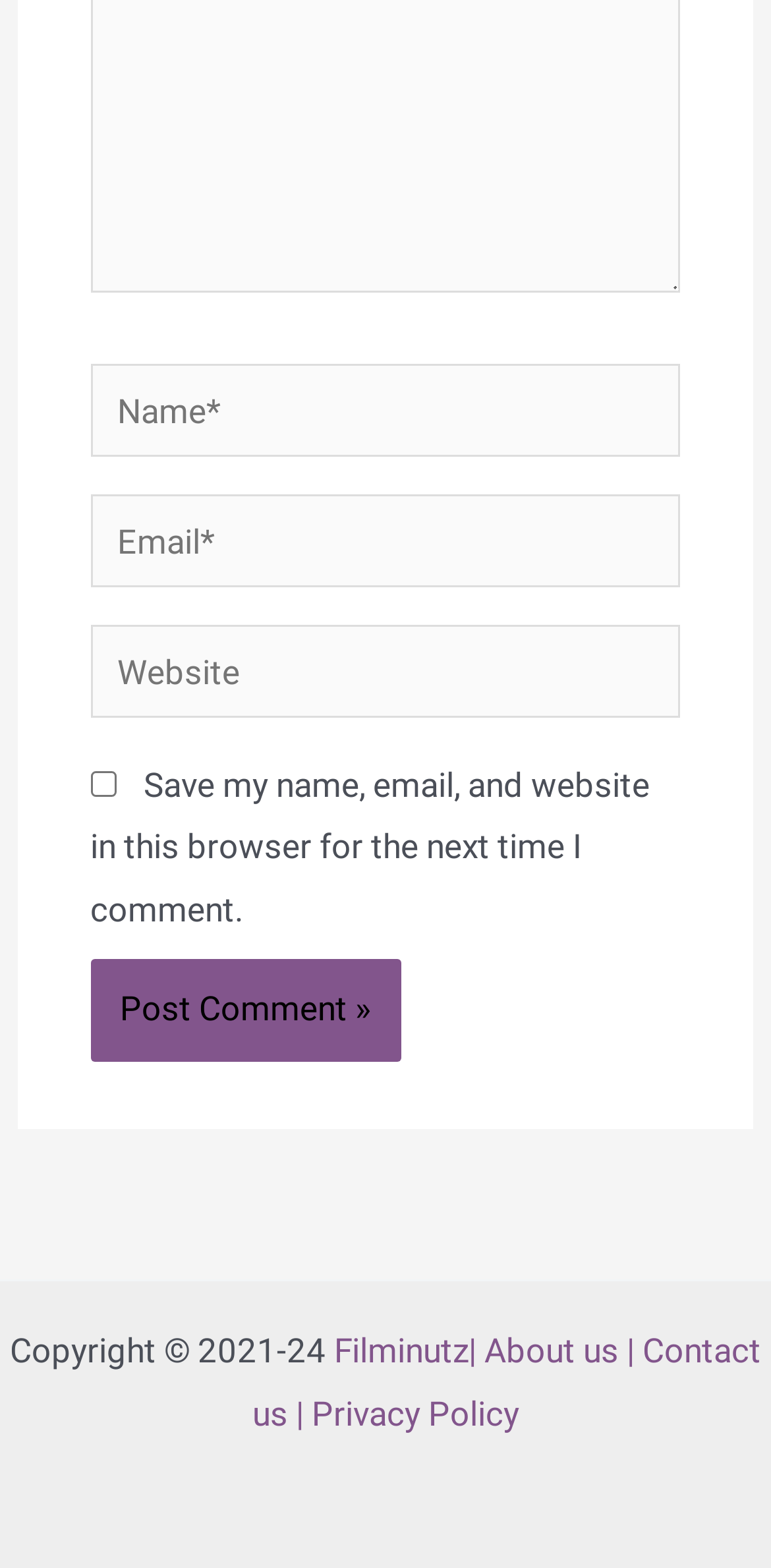Can you pinpoint the bounding box coordinates for the clickable element required for this instruction: "Input your email"? The coordinates should be four float numbers between 0 and 1, i.e., [left, top, right, bottom].

[0.117, 0.315, 0.883, 0.375]